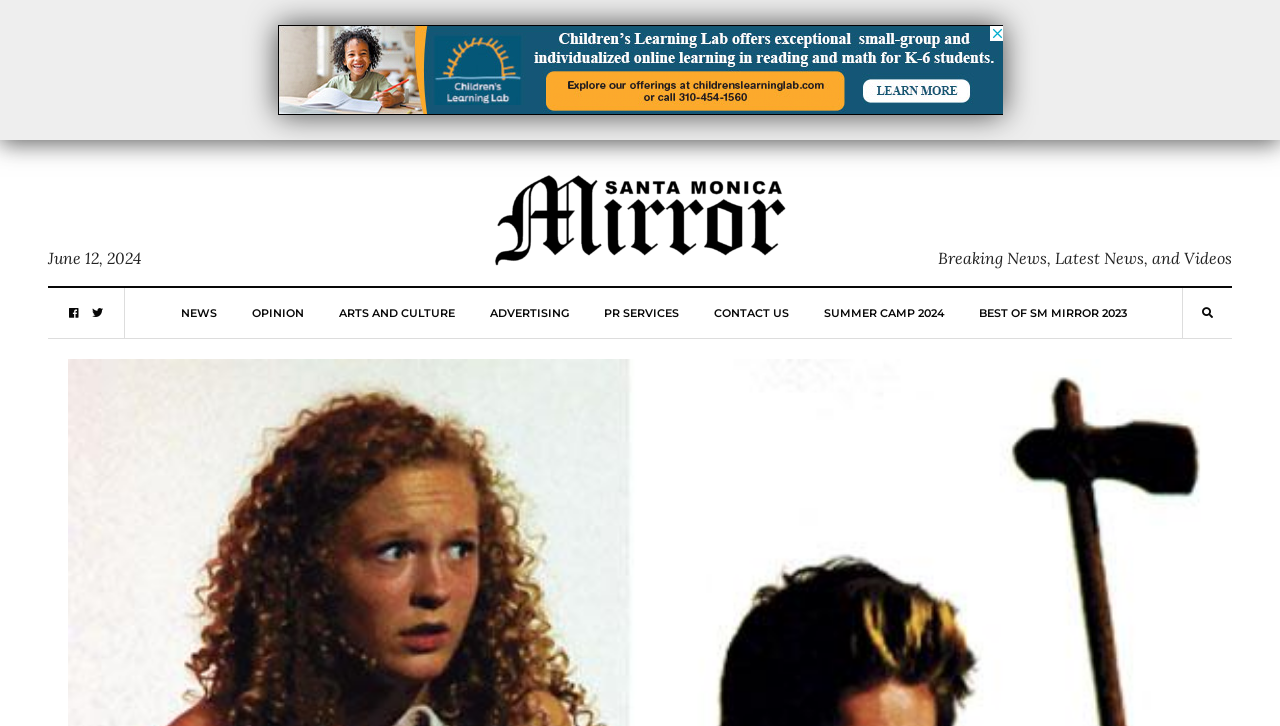Identify the bounding box coordinates of the clickable region necessary to fulfill the following instruction: "visit the SM Mirror website". The bounding box coordinates should be four float numbers between 0 and 1, i.e., [left, top, right, bottom].

[0.383, 0.264, 0.617, 0.332]